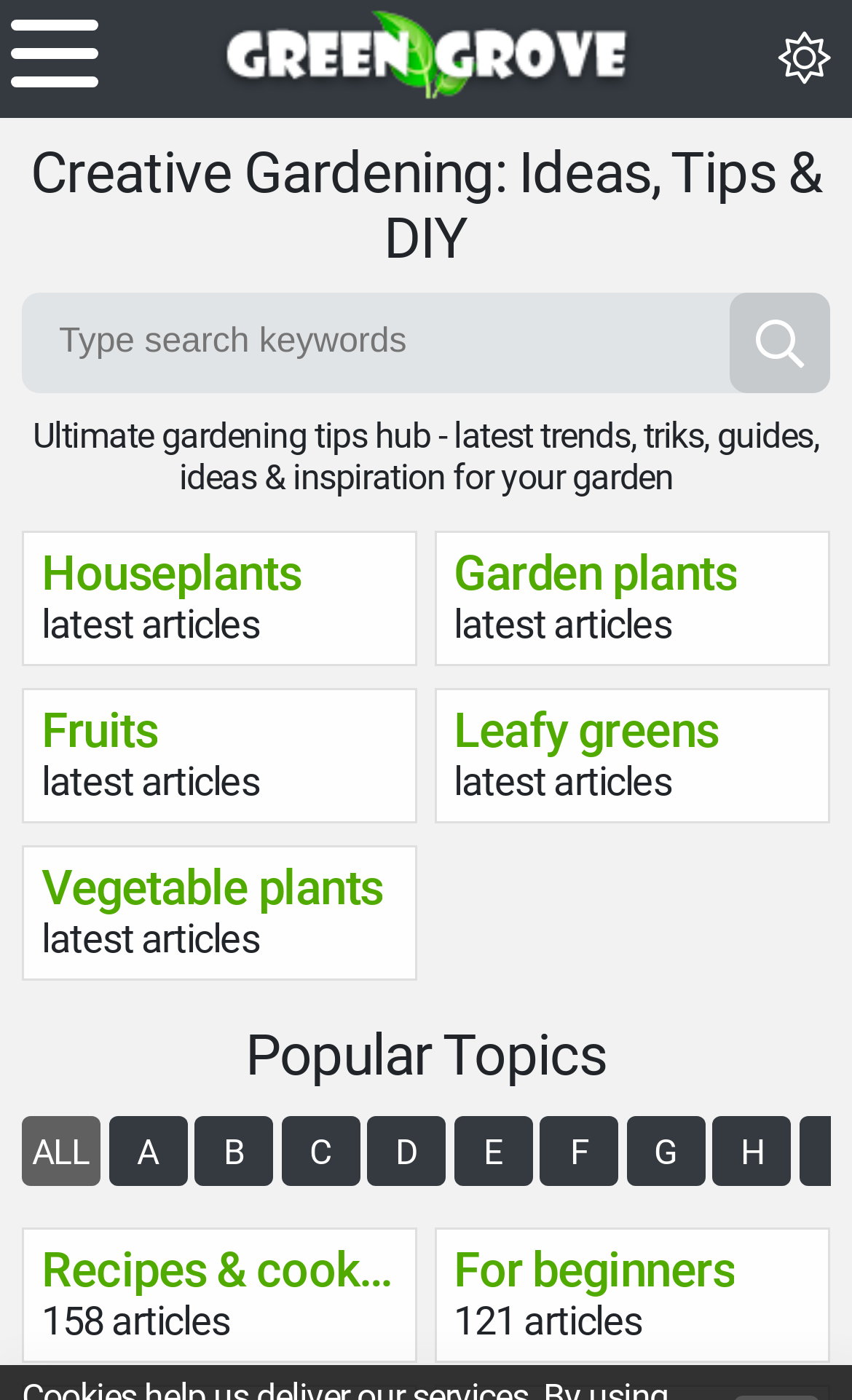Please determine the bounding box coordinates of the element's region to click in order to carry out the following instruction: "read latest news". The coordinates should be four float numbers between 0 and 1, i.e., [left, top, right, bottom].

None